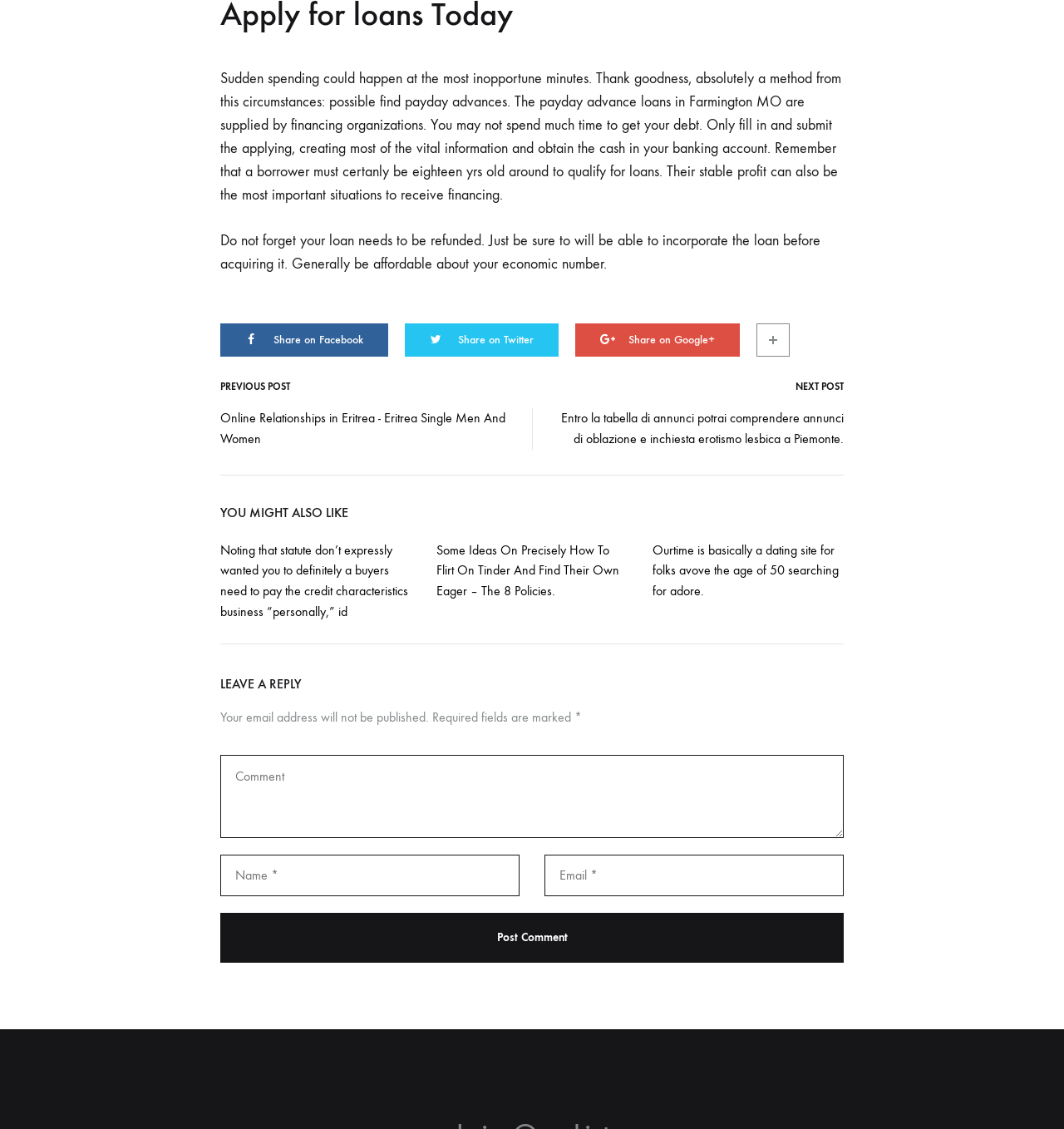Determine the bounding box coordinates of the UI element described below. Use the format (top-left x, top-left y, bottom-right x, bottom-right y) with floating point numbers between 0 and 1: Additional troubleshooting information

None